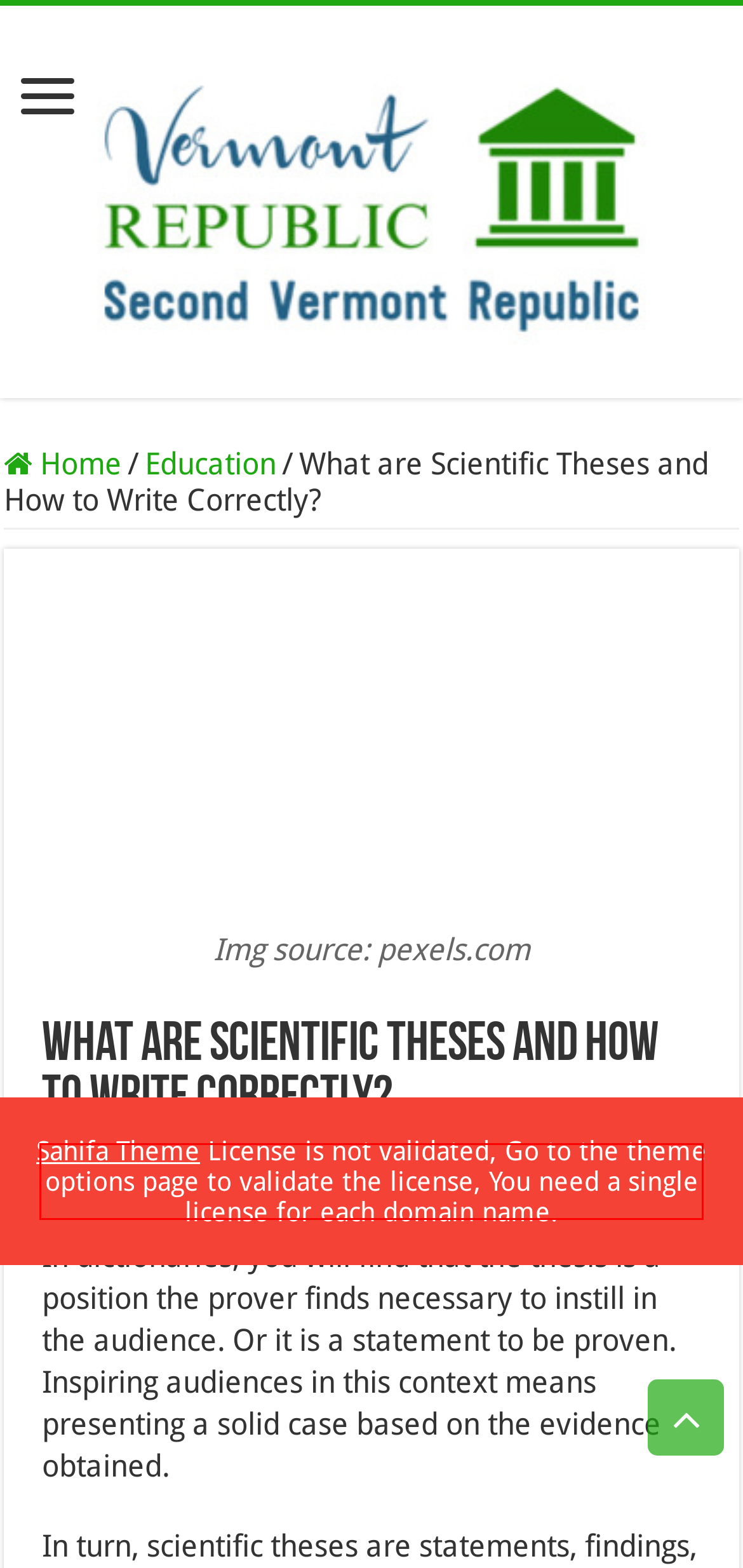Using the provided screenshot of a webpage, recognize and generate the text found within the red rectangle bounding box.

Bayan Bosinovski June 14, 2021 Education Comments Off on What are Scientific Theses and How to Write Correctly? 87 Views